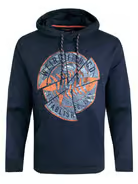Summarize the image with a detailed description that highlights all prominent details.

This image features a stylish navy blue hoodie designed by Weird Fish, showcasing a vibrant graphic print in orange tones. The hoodie includes a comfortable hood with a drawstring, making it ideal for casual outings or relaxed gatherings. The prominent graphic design, which combines elements of nature and sport, adds a unique flair, making this piece both fashionable and versatile. This particular hoodie is available in a 4XL size, catering to a range of body types. It's a perfect addition to any wardrobe for those who appreciate both comfort and style in their casual wear.